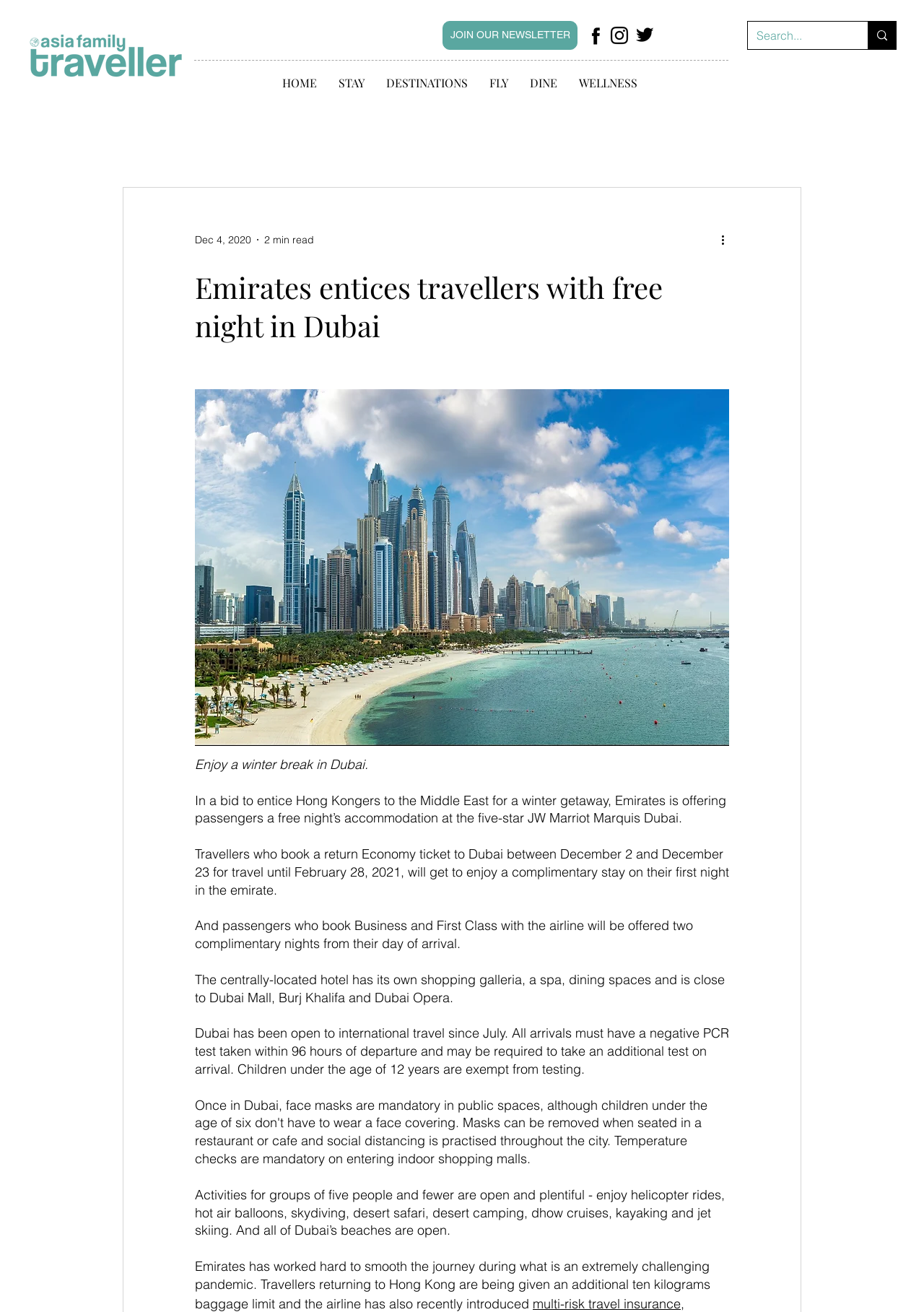Find the bounding box coordinates of the area that needs to be clicked in order to achieve the following instruction: "Learn about multi-risk travel insurance". The coordinates should be specified as four float numbers between 0 and 1, i.e., [left, top, right, bottom].

[0.577, 0.987, 0.737, 1.0]